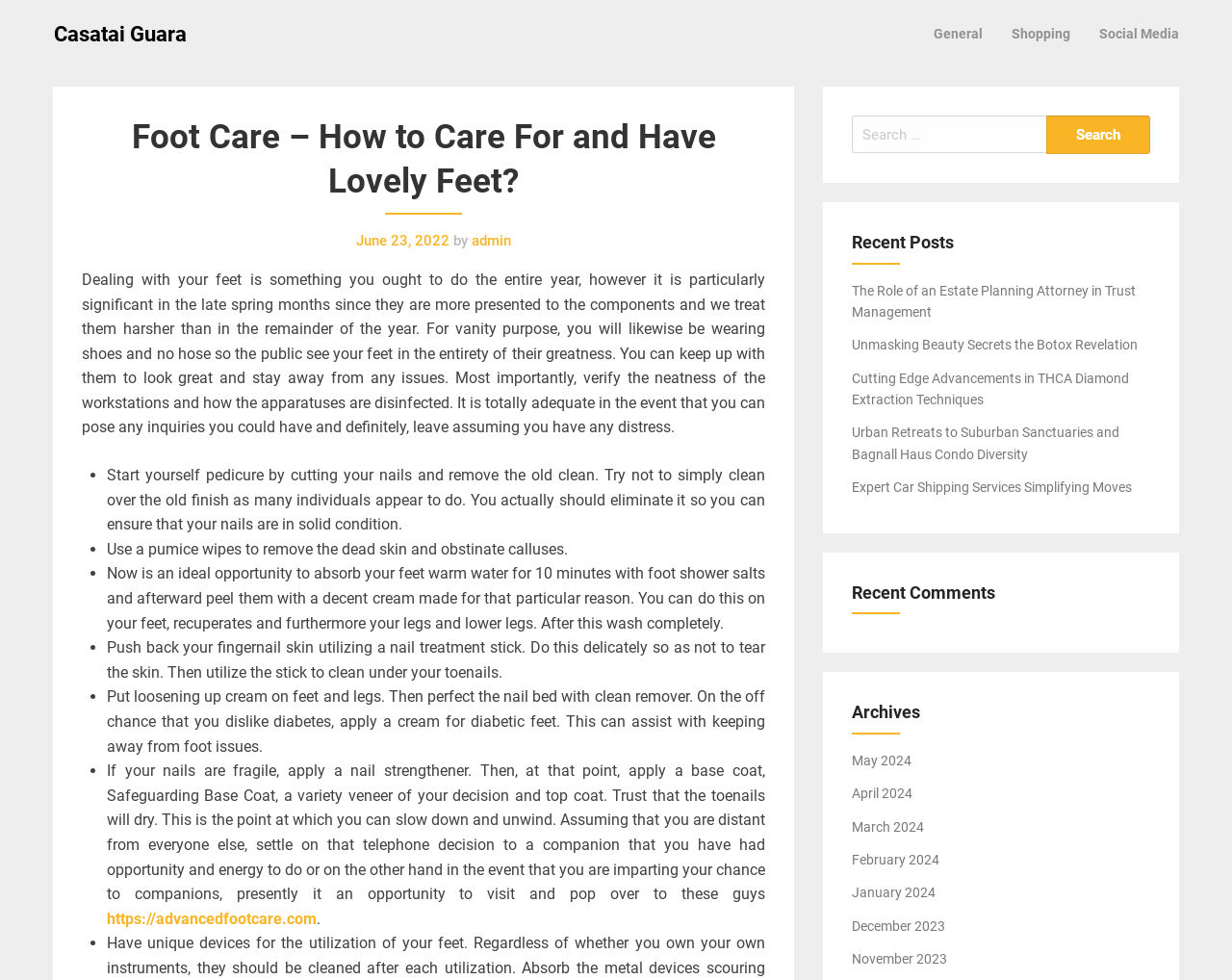Can you find the bounding box coordinates for the element to click on to achieve the instruction: "Search for something"?

[0.691, 0.118, 0.934, 0.157]